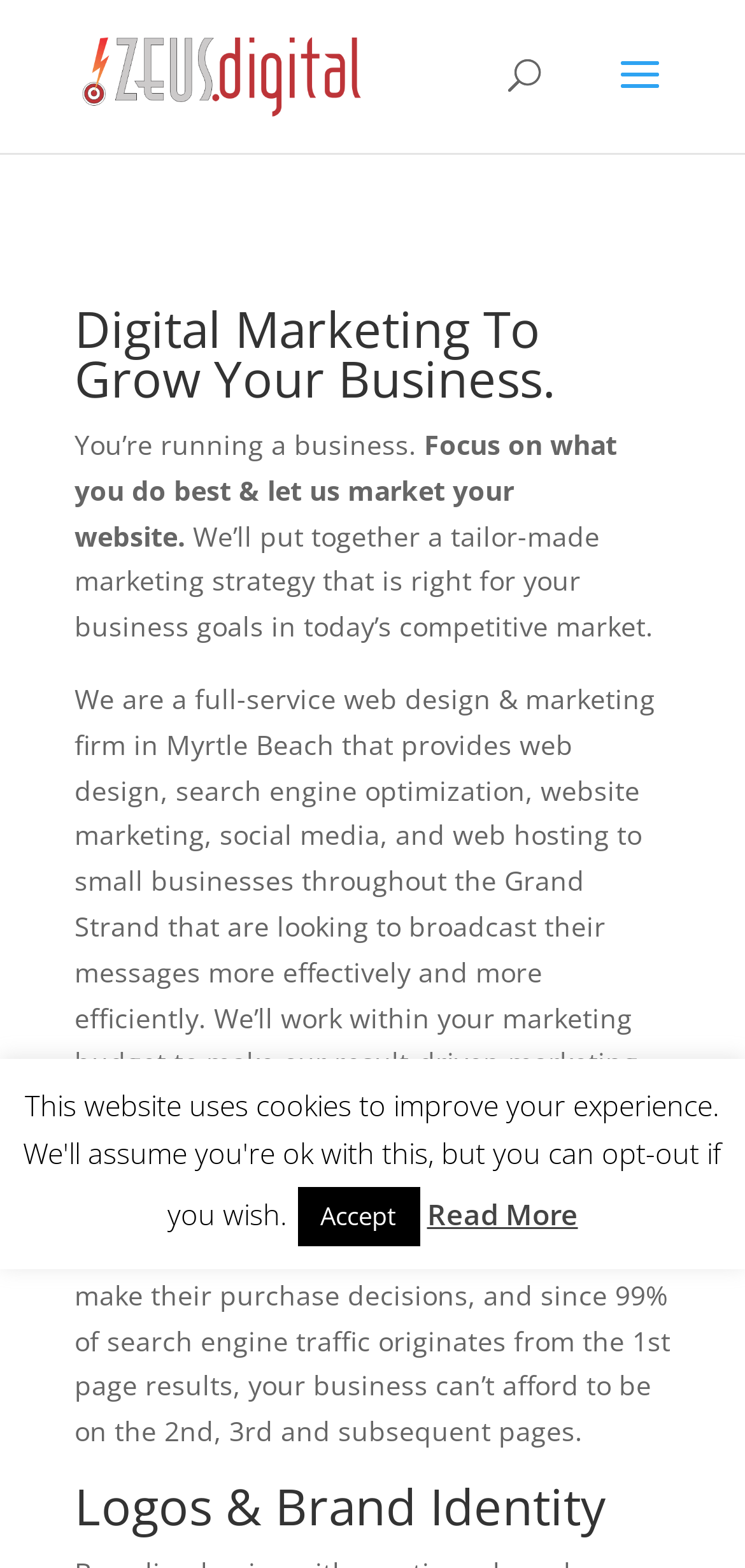Explain the webpage's layout and main content in detail.

The webpage is about a web design and marketing firm in Myrtle Beach, with a focus on digital marketing to grow businesses. At the top, there is a logo and a link to "Myrtle Beach Web Design" on the left side, with a search bar on the right side. 

Below the search bar, there is a heading that reads "Digital Marketing To Grow Your Business." Following this heading, there are three paragraphs of text that describe the services offered by the firm, including creating a tailor-made marketing strategy, web design, search engine optimization, website marketing, social media, and web hosting. 

Further down, there is a heading that reads "WHAT WE DO." Below this heading, there is a paragraph of text that explains the importance of being on the first page of Google search results. 

At the very bottom of the page, there are two buttons: an "Accept" button on the left and a "Read More" link on the right.